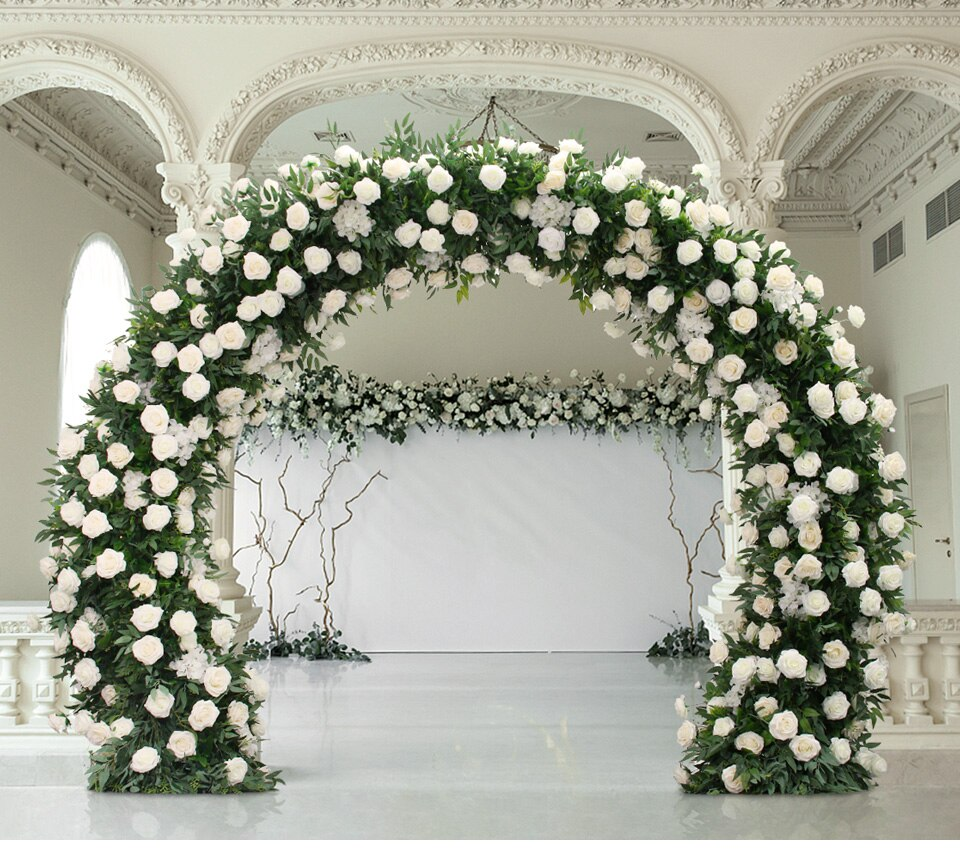What is the purpose of the backdrop?
Using the image as a reference, answer the question with a short word or phrase.

For photography